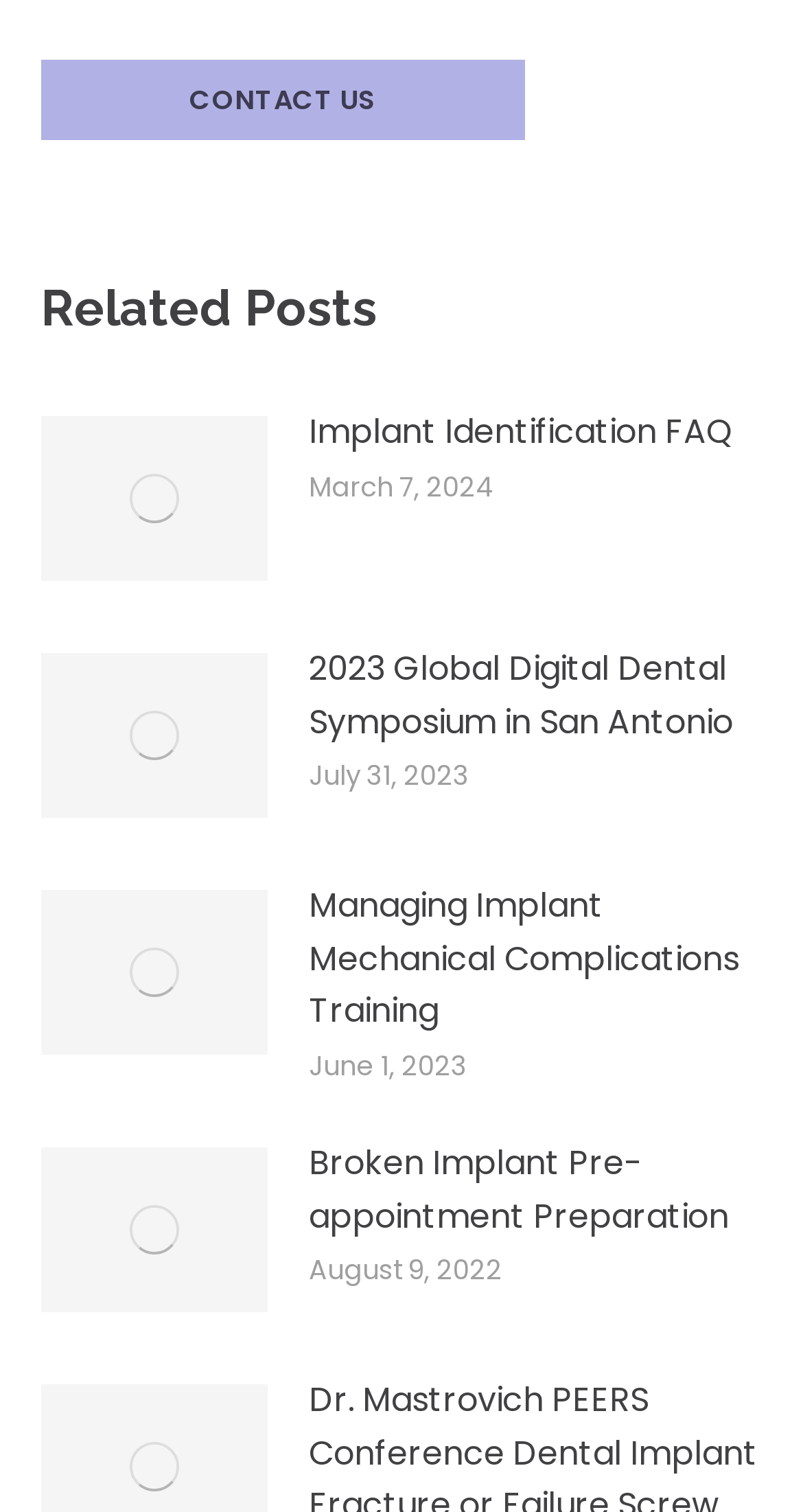Specify the bounding box coordinates of the area that needs to be clicked to achieve the following instruction: "read the '2023 Global Digital Dental Symposium in San Antonio' article".

[0.385, 0.425, 0.949, 0.495]